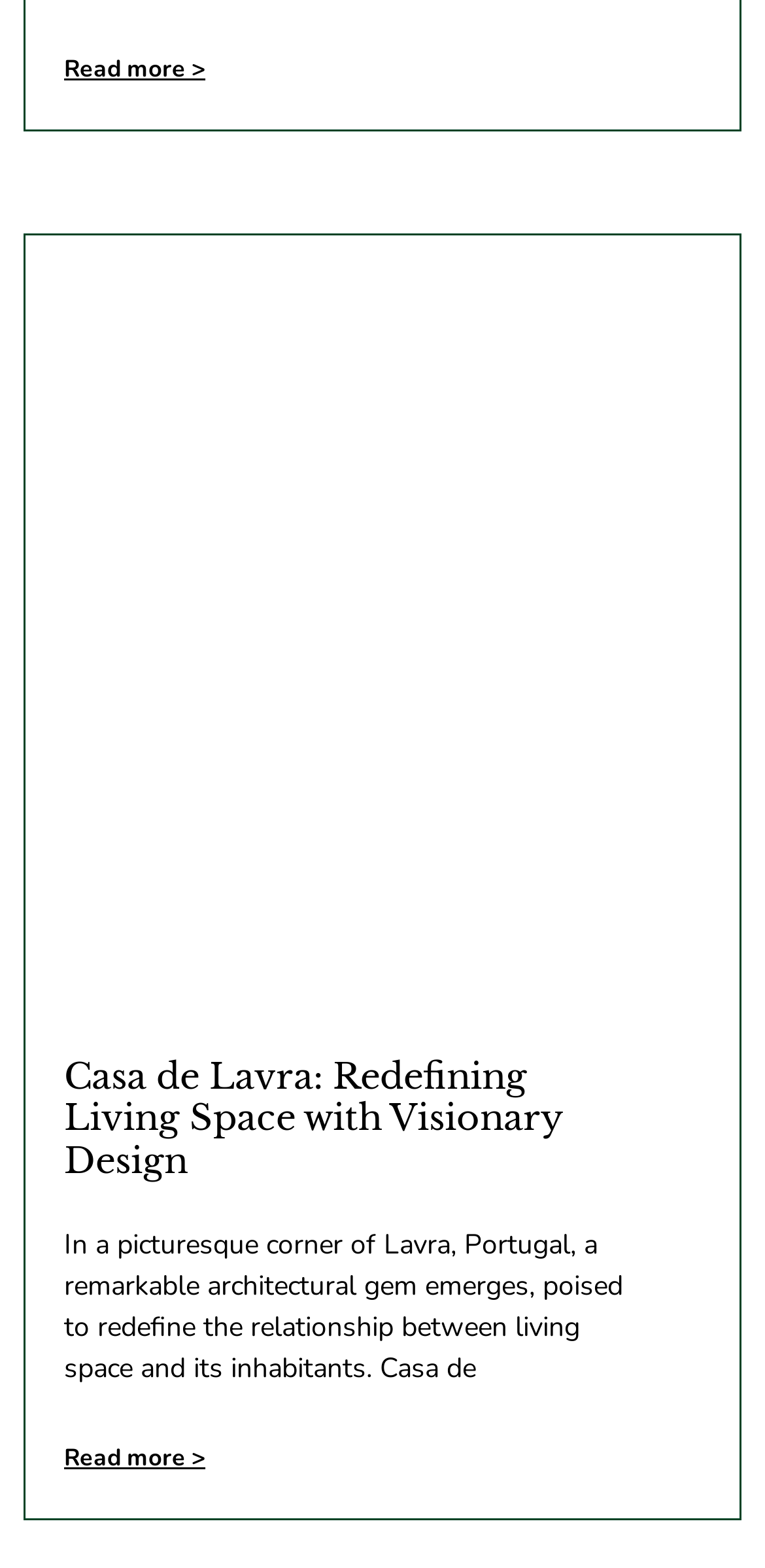Give a concise answer using one word or a phrase to the following question:
Where is Casa de Lavra located?

Lavra, Portugal